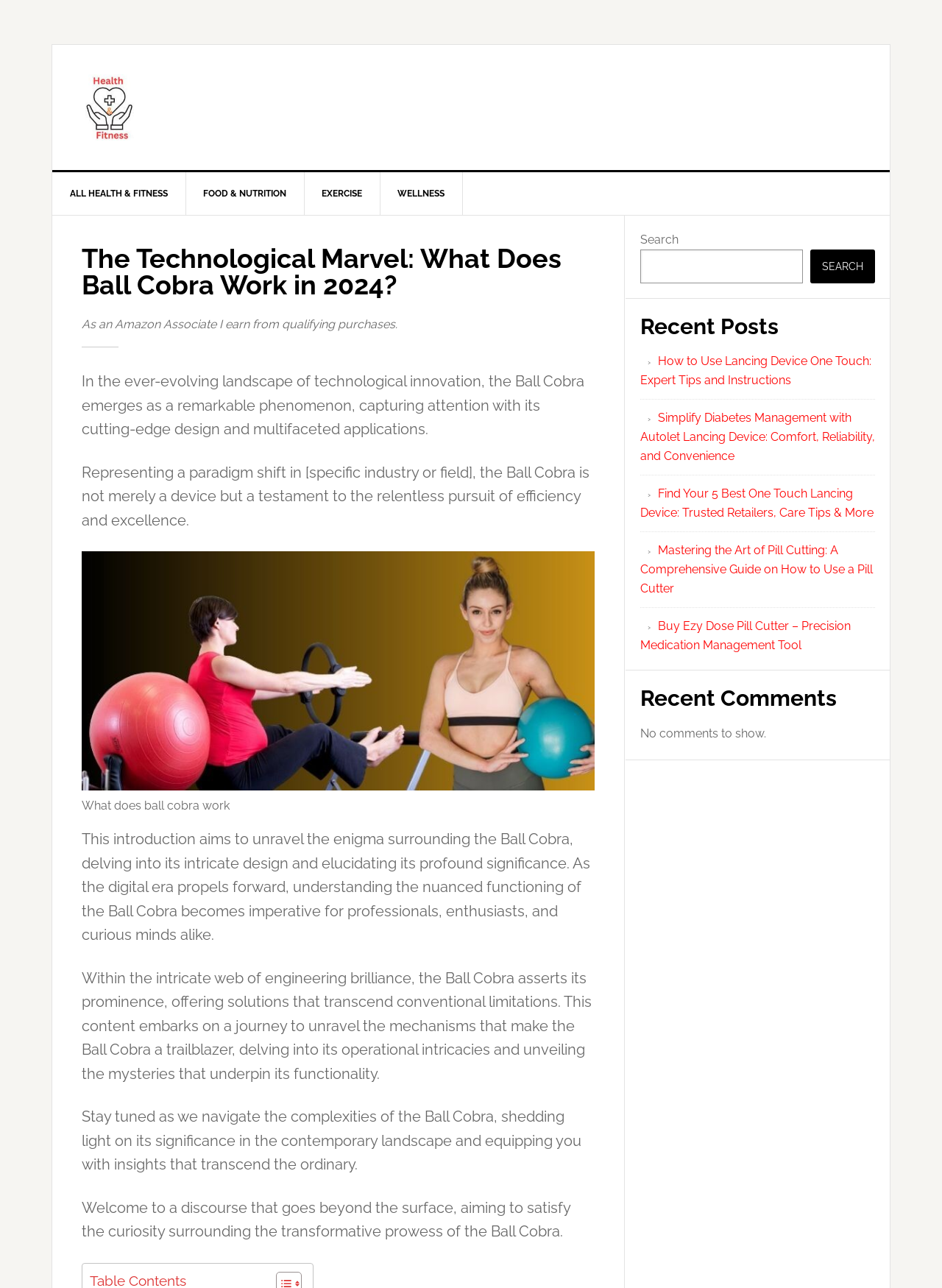Determine the bounding box coordinates of the clickable region to follow the instruction: "Click on 'FOOD & NUTRITION'".

[0.197, 0.134, 0.323, 0.167]